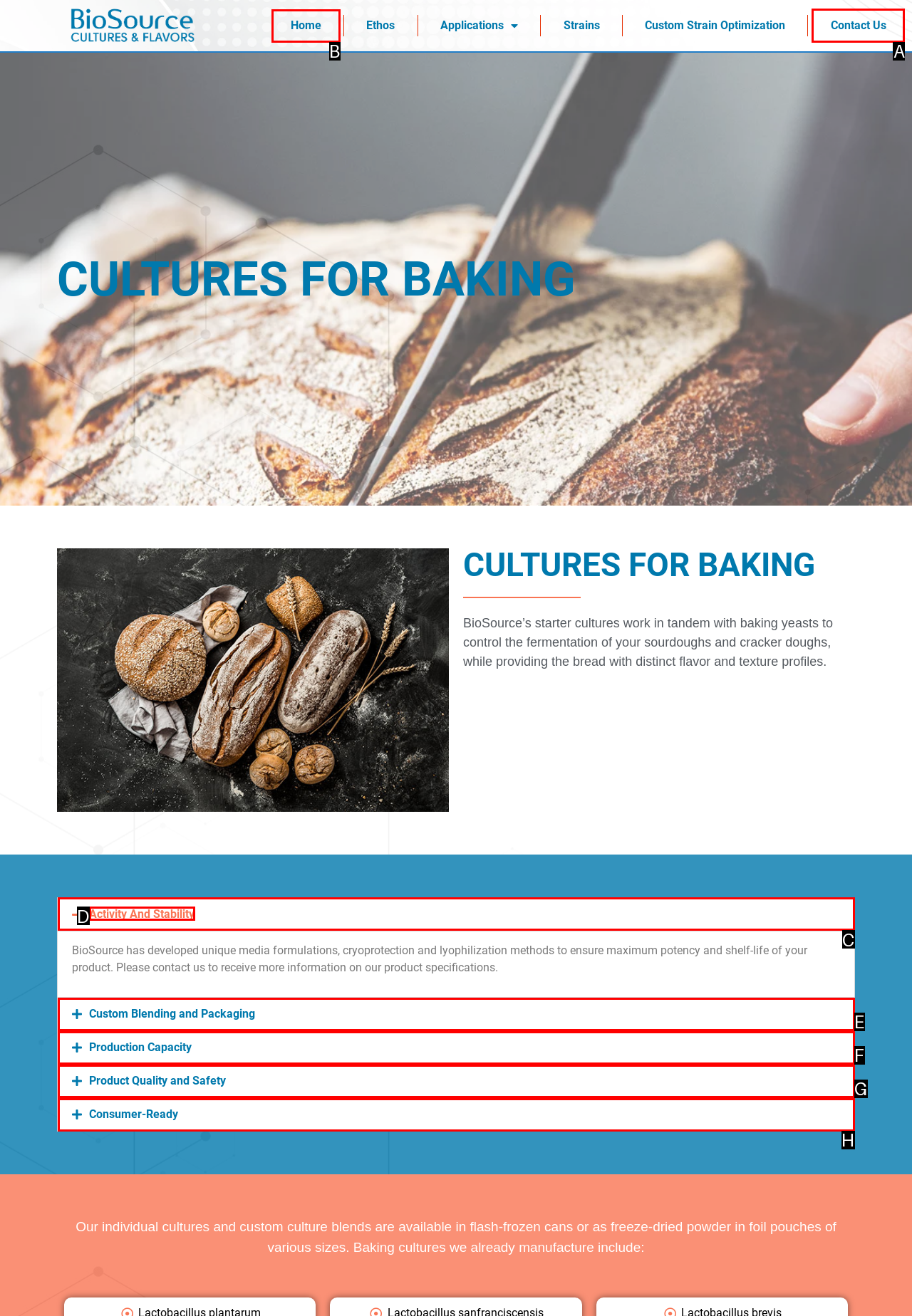Decide which UI element to click to accomplish the task: Click the Contact Us link
Respond with the corresponding option letter.

A